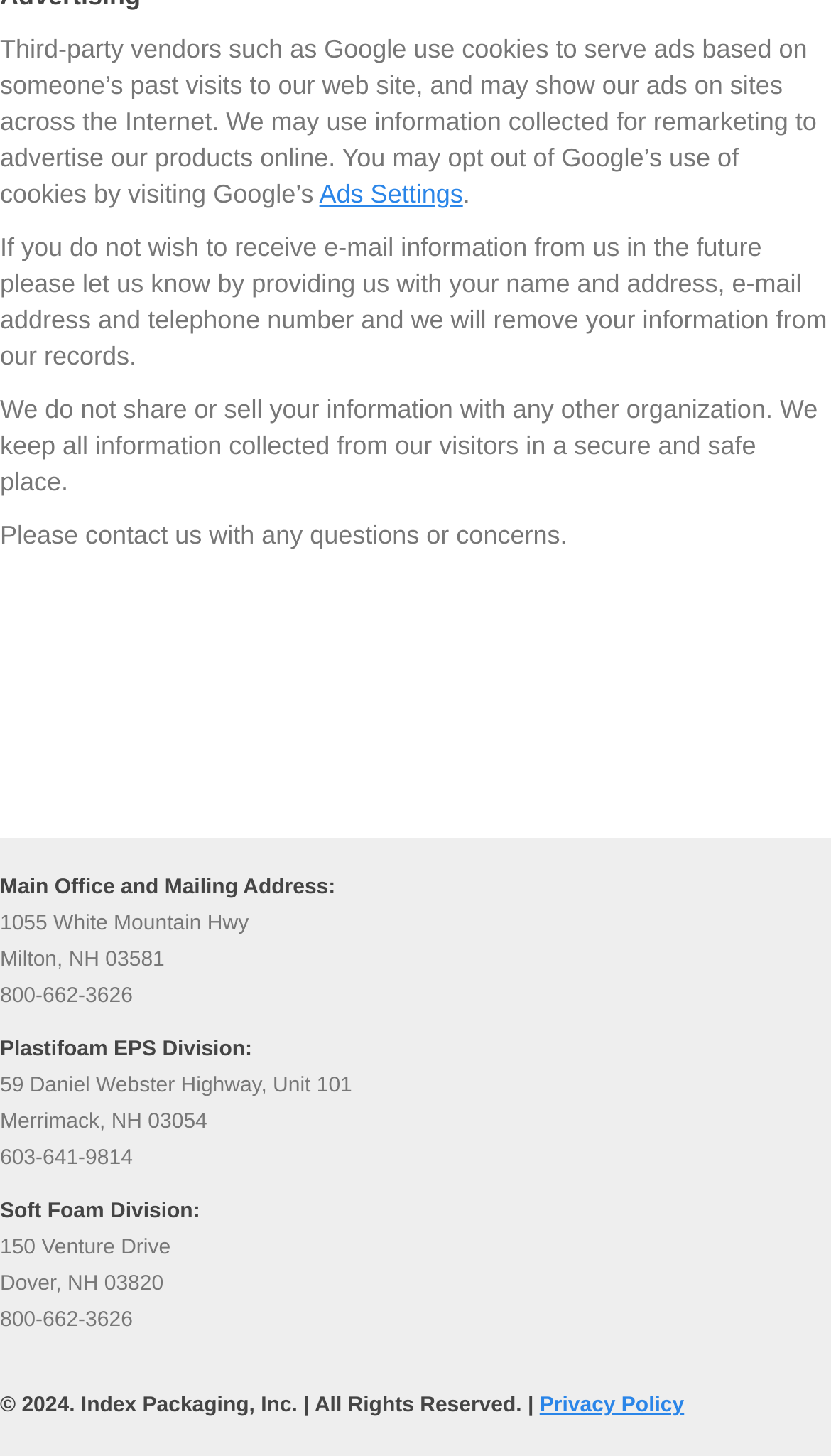Is the company's information shared or sold to other organizations?
Kindly offer a comprehensive and detailed response to the question.

I found the answer by reading the section that says 'We do not share or sell your information with any other organization. We keep all information collected from our visitors in a secure and safe place.' This indicates that the company does not share or sell its information to other organizations.